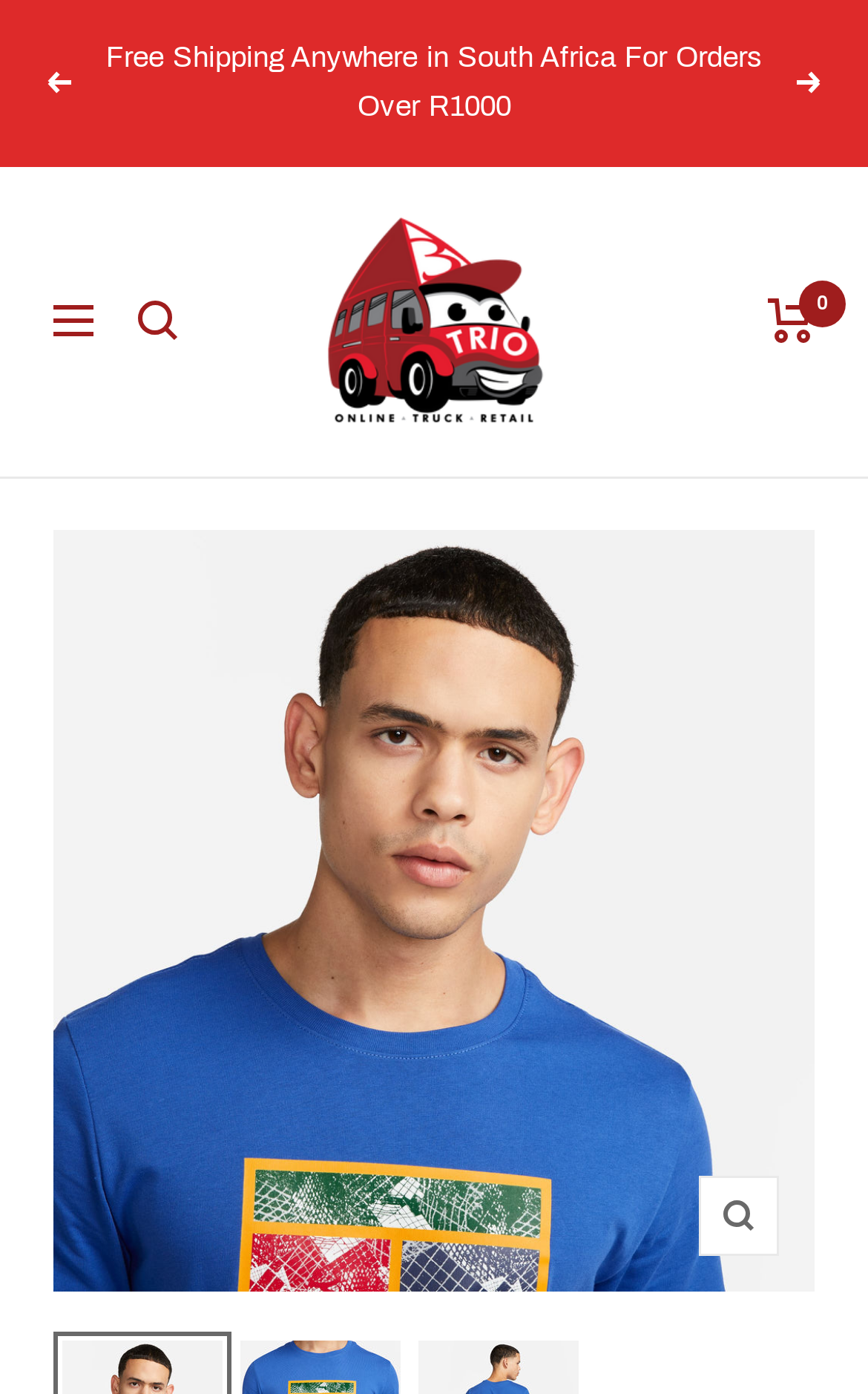What is the product name on this webpage?
Look at the screenshot and give a one-word or phrase answer.

Nike Court Heritage Men's Tennis Top